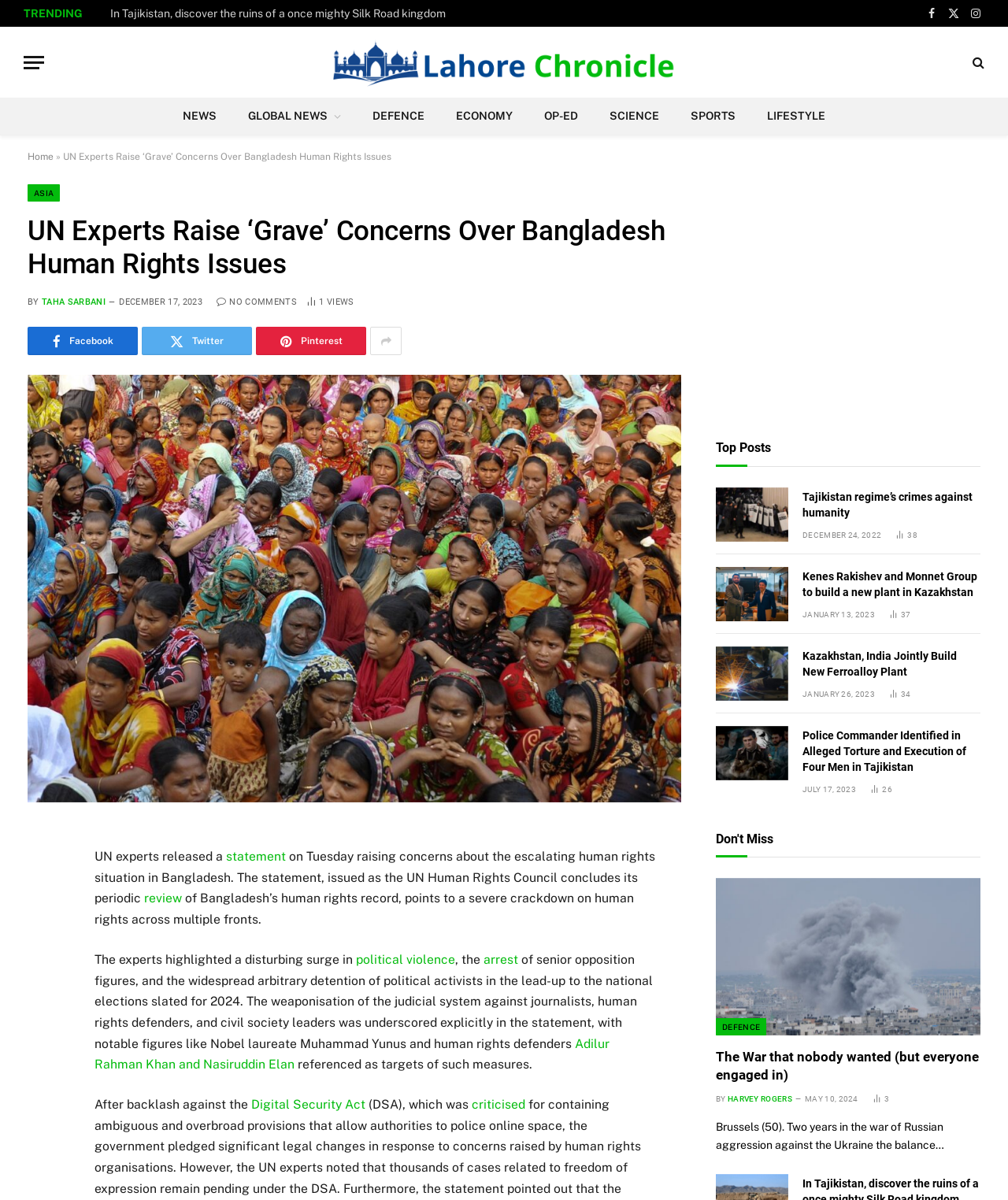How many social media sharing options are available?
Answer the question based on the image using a single word or a brief phrase.

5